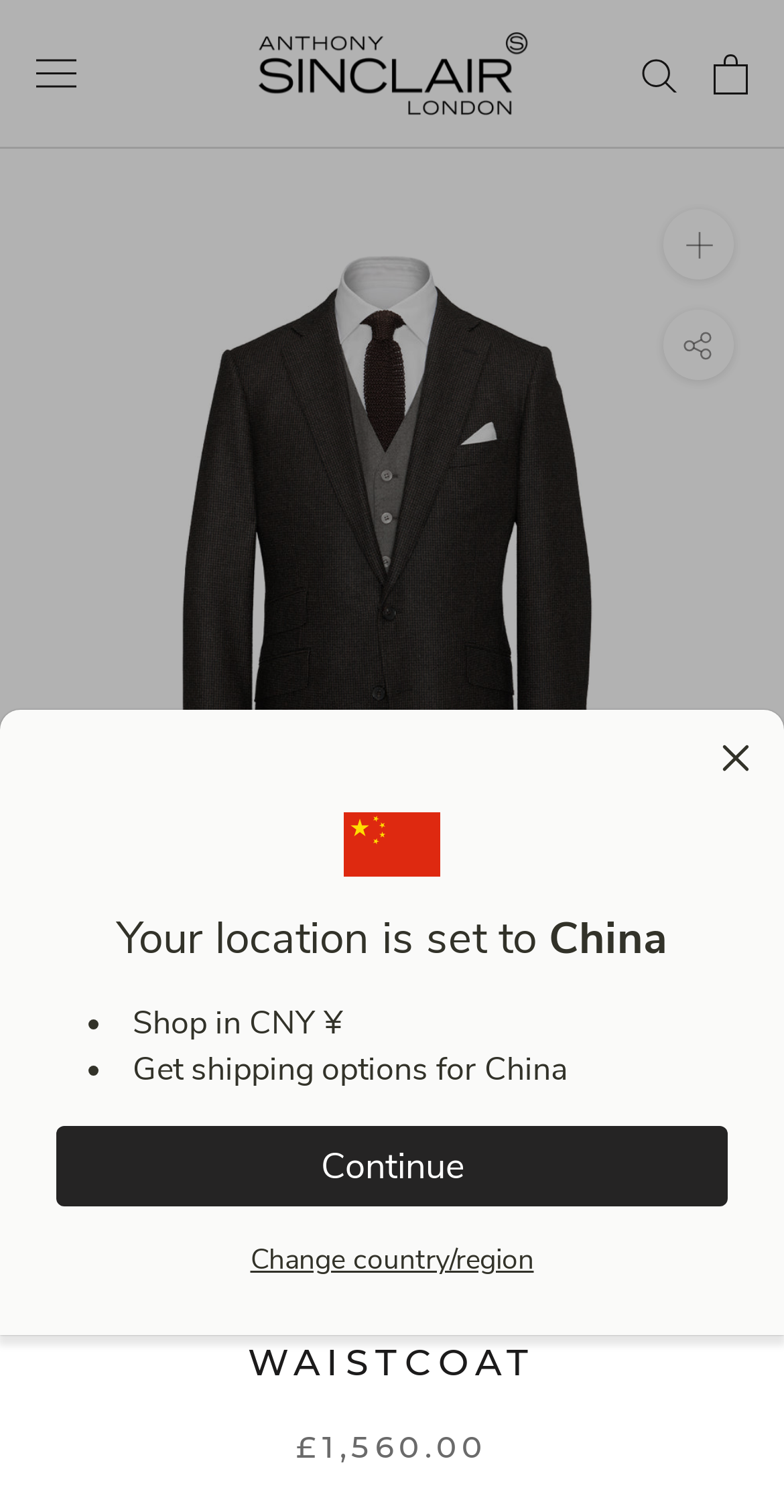Using the provided description aria-label="Show image 5", find the bounding box coordinates for the UI element. Provide the coordinates in (top-left x, top-left y, bottom-right x, bottom-right y) format, ensuring all values are between 0 and 1.

[0.488, 0.654, 0.512, 0.666]